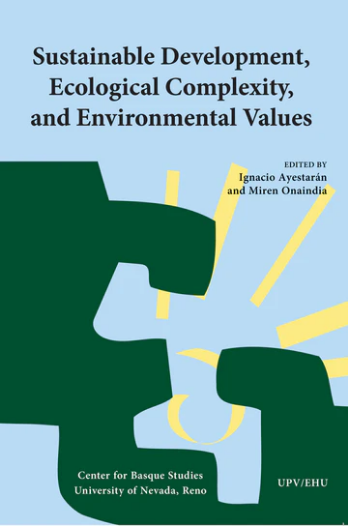Give a thorough caption for the picture.

The image features the cover of a book titled "Sustainable Development, Ecological Complexity, and Environmental Values." The cover prominently displays bold and abstract graphical elements in shades of green and light blue, symbolizing themes of sustainability and ecological interconnection. The title, located at the top, is presented in a clear, modern typeface, indicating the book's focus on critical environmental issues. Below the title, the editors are identified as Ignacio Ayestarán and Miren Onaindia. At the bottom, a note indicates its affiliation with the Center for Basque Studies at the University of Nevada, Reno, along with the publisher's name, UPV/EHU. This book delves into the multifaceted considerations of sustainability and is likely a valuable resource for those interested in economic, social, and environmental dimensions, particularly concerning the Basque Country.